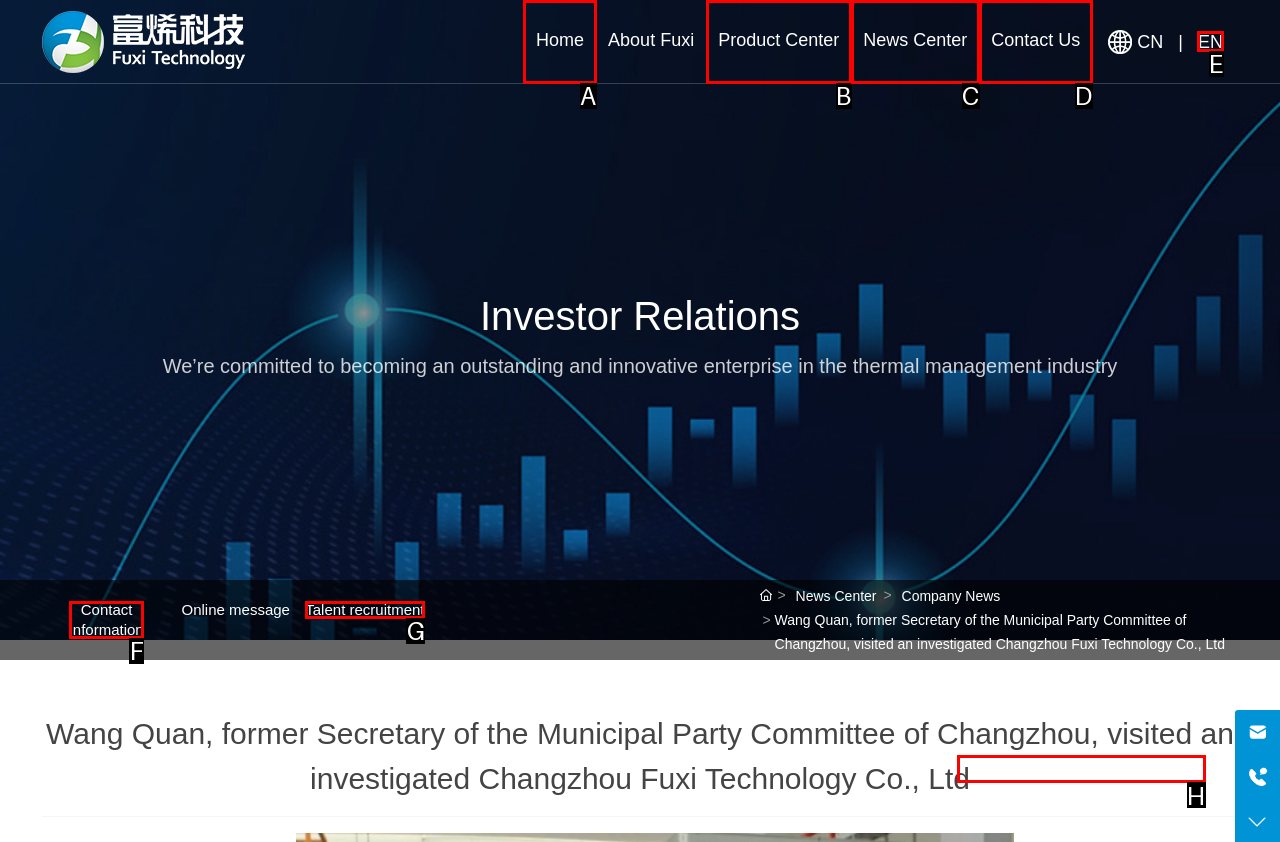Point out the option that needs to be clicked to fulfill the following instruction: Contact us
Answer with the letter of the appropriate choice from the listed options.

None